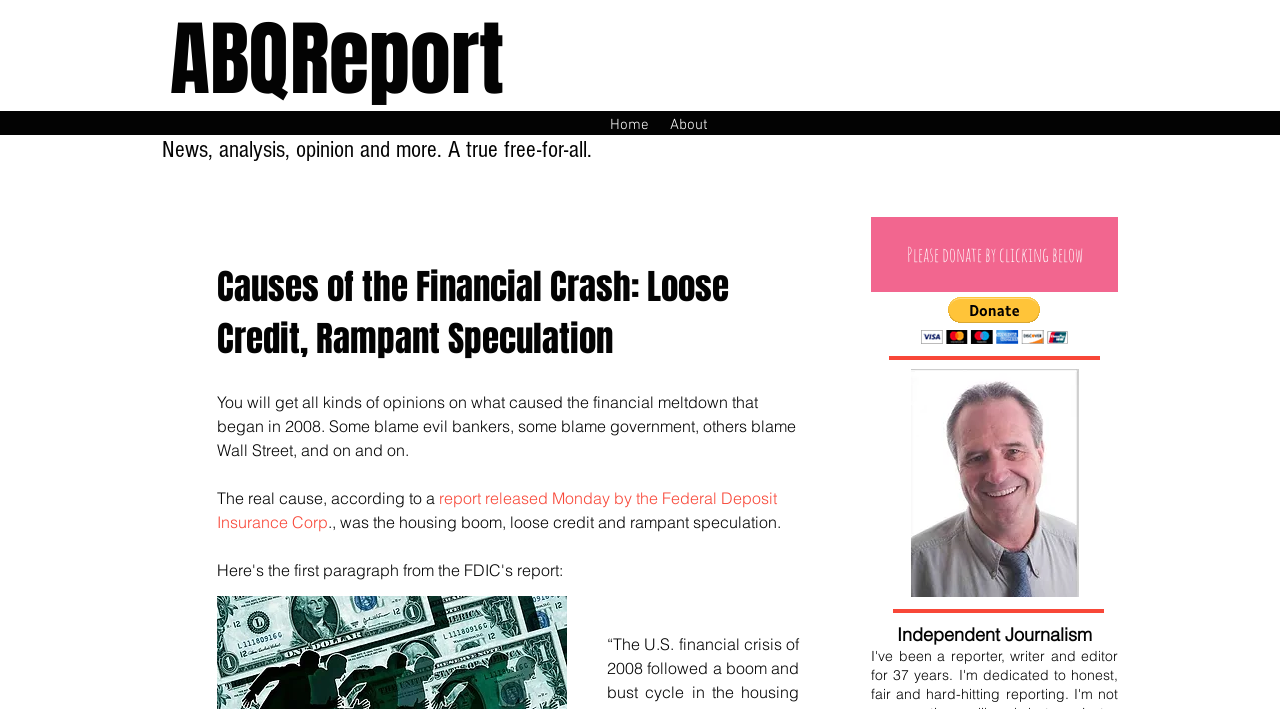Please provide a comprehensive response to the question based on the details in the image: What is the theme of the website?

The theme of the website is independent journalism, which is evident from the text 'Independent Journalism' at the bottom of the page.